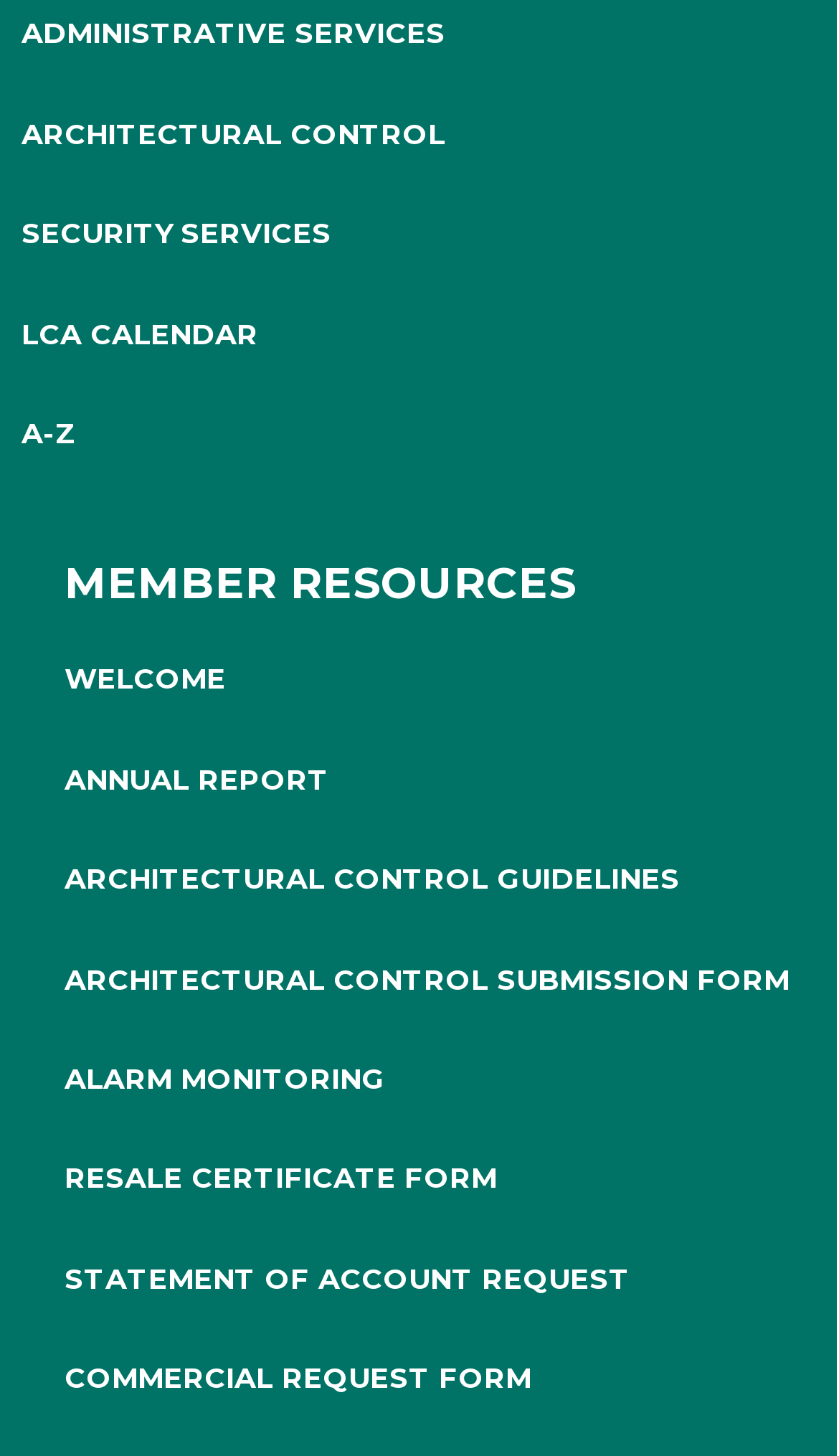Pinpoint the bounding box coordinates of the clickable area needed to execute the instruction: "Read the annual report". The coordinates should be specified as four float numbers between 0 and 1, i.e., [left, top, right, bottom].

[0.077, 0.523, 0.392, 0.546]